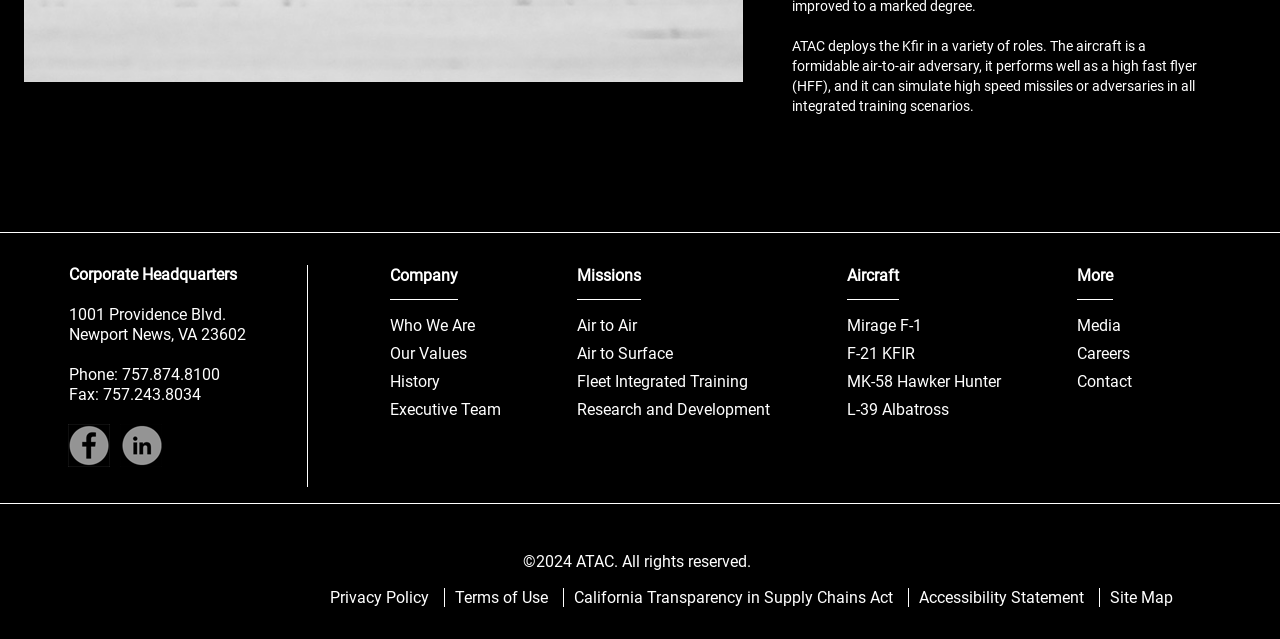Identify the bounding box of the HTML element described here: "Board of Directors". Provide the coordinates as four float numbers between 0 and 1: [left, top, right, bottom].

None